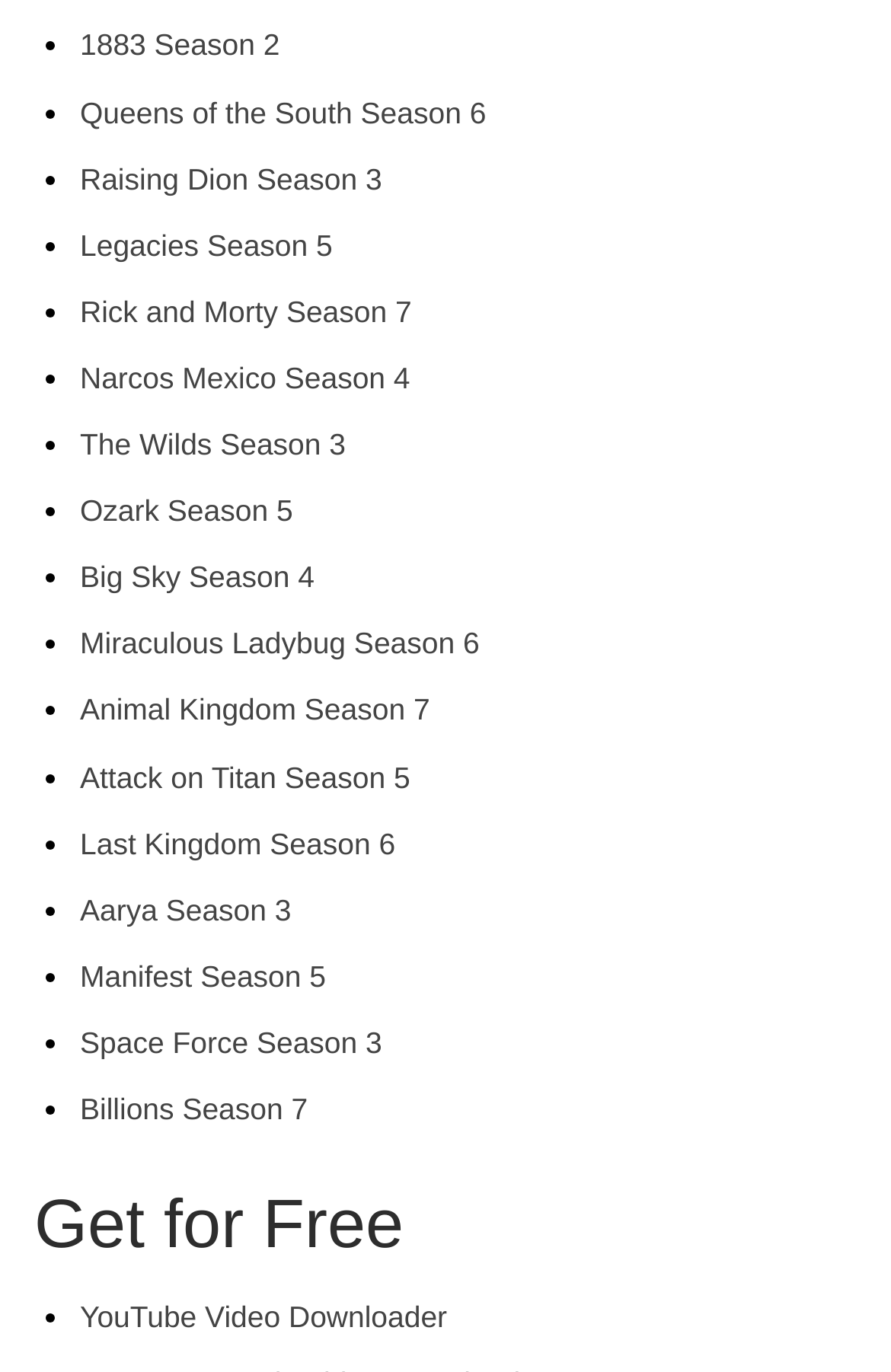Answer briefly with one word or phrase:
What is the purpose of the webpage?

Get TV show seasons for free